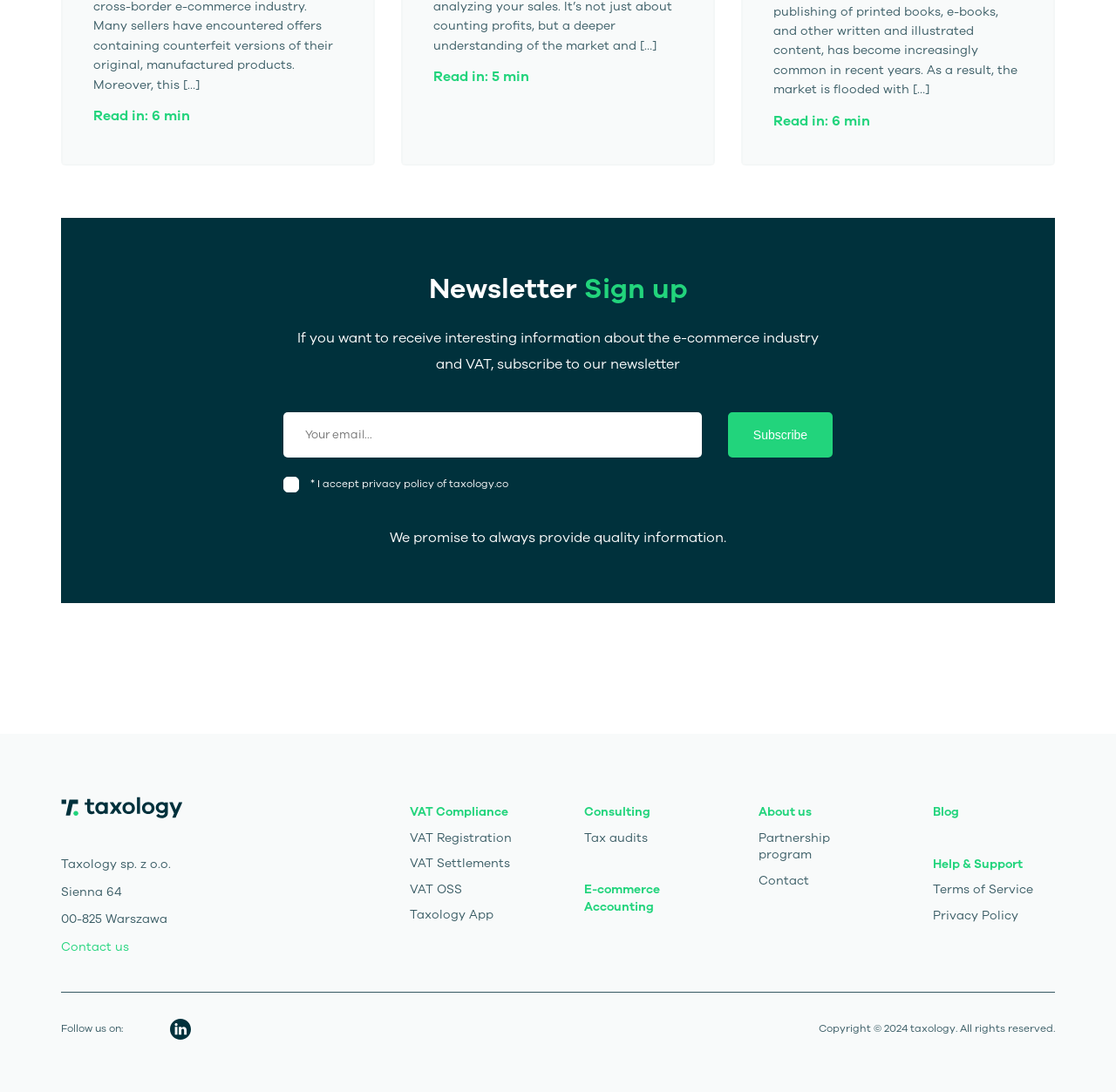Kindly determine the bounding box coordinates for the clickable area to achieve the given instruction: "Follow on Facebook".

[0.122, 0.933, 0.141, 0.952]